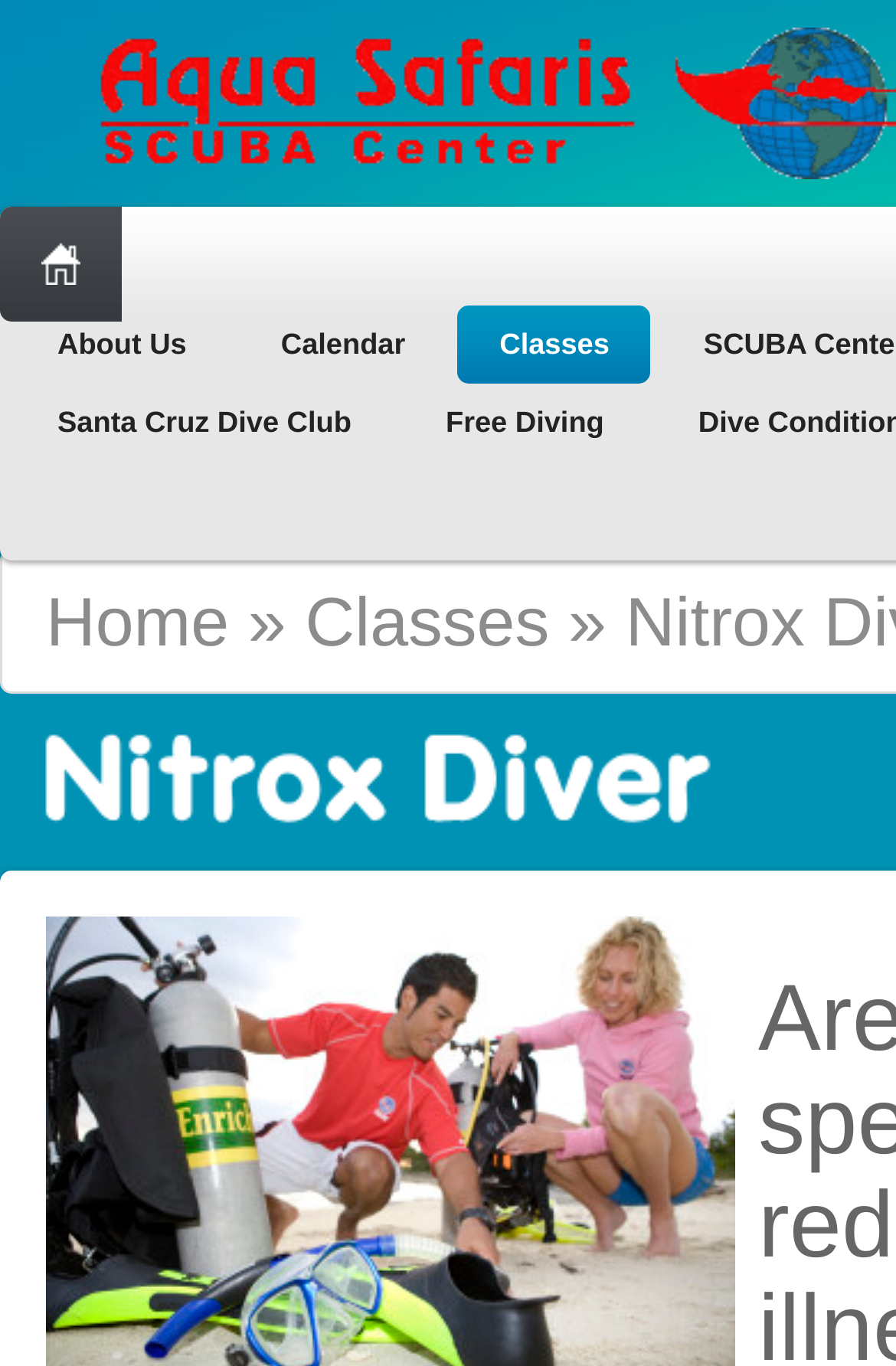Generate an in-depth caption that captures all aspects of the webpage.

The webpage is about Aqua Safaris Scuba Center, a Santa Cruz County-based business that offers various services related to SCUBA diving. At the top left of the page, there is a navigation menu with links to different sections, including "Home", "About Us", "Calendar", "Classes", "Santa Cruz Dive Club", and "Free Diving". The "Home" link is accompanied by a small image.

Below the navigation menu, there is a secondary navigation section with links to "Home" and "Classes", separated by a static text element containing a special character. This section is positioned near the top center of the page.

On the right side of the page, there are two canvas elements, likely displaying images or graphics, one above the other. The top canvas is positioned near the top right corner, while the bottom canvas is located near the middle right of the page.

Overall, the webpage appears to be a hub for SCUBA diving enthusiasts, providing access to various resources, services, and information related to the sport.